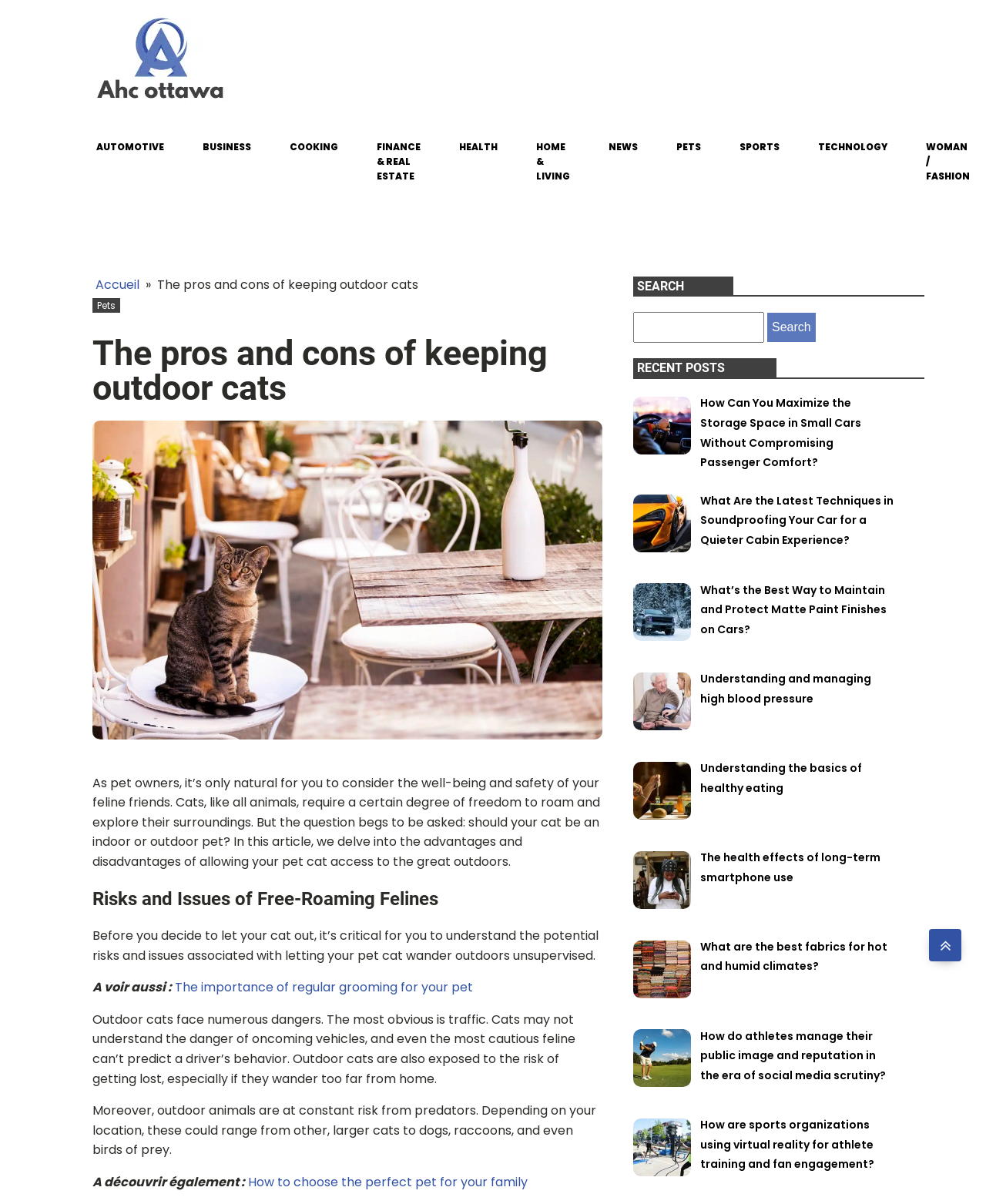Refer to the screenshot and give an in-depth answer to this question: What is the category of the article 'How to choose the perfect pet for your family'?

The article 'How to choose the perfect pet for your family' is listed under the category 'Pets' as it is related to pet care and selection.